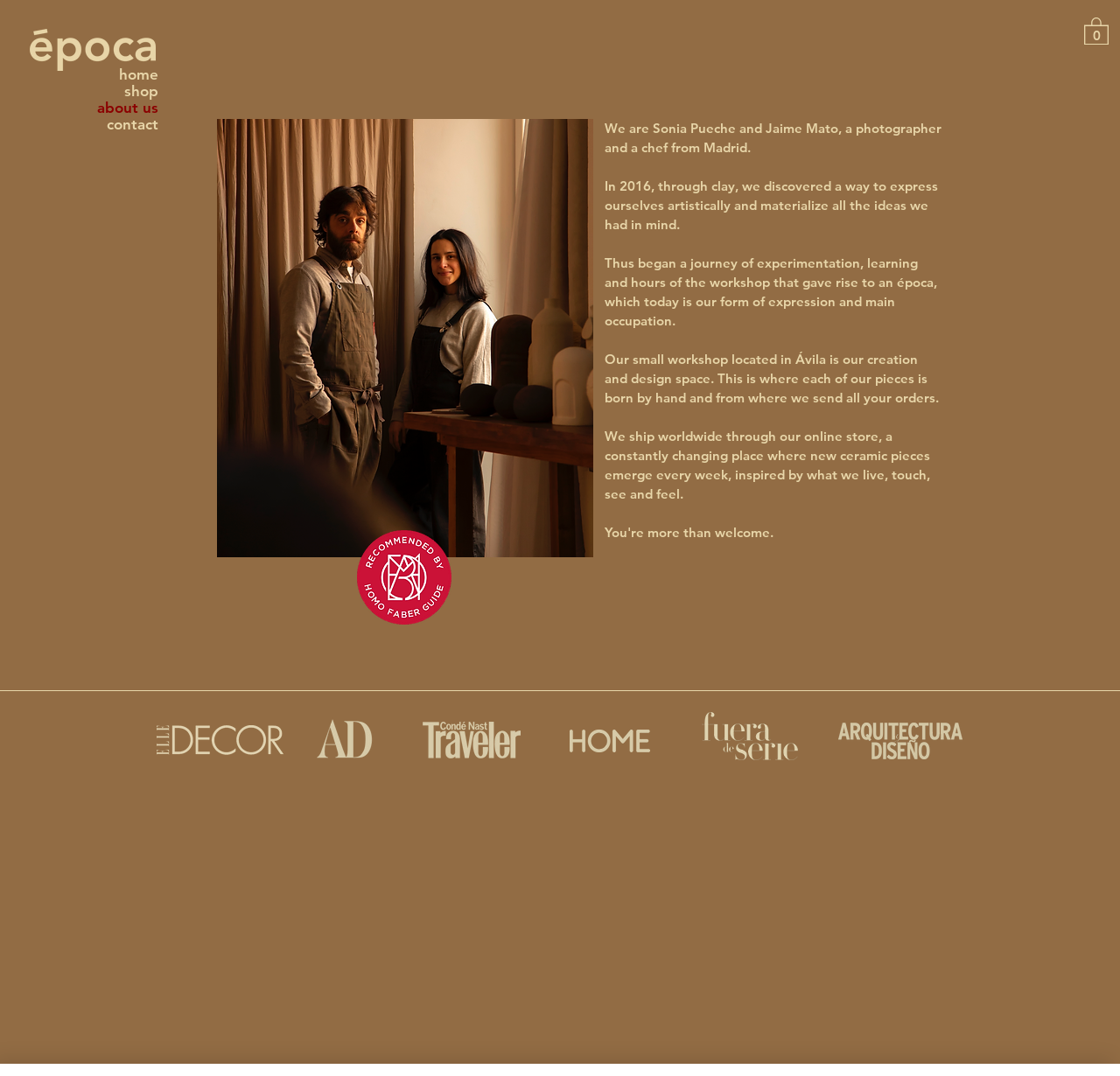Please answer the following question using a single word or phrase: How do they ship their products?

worldwide through online store